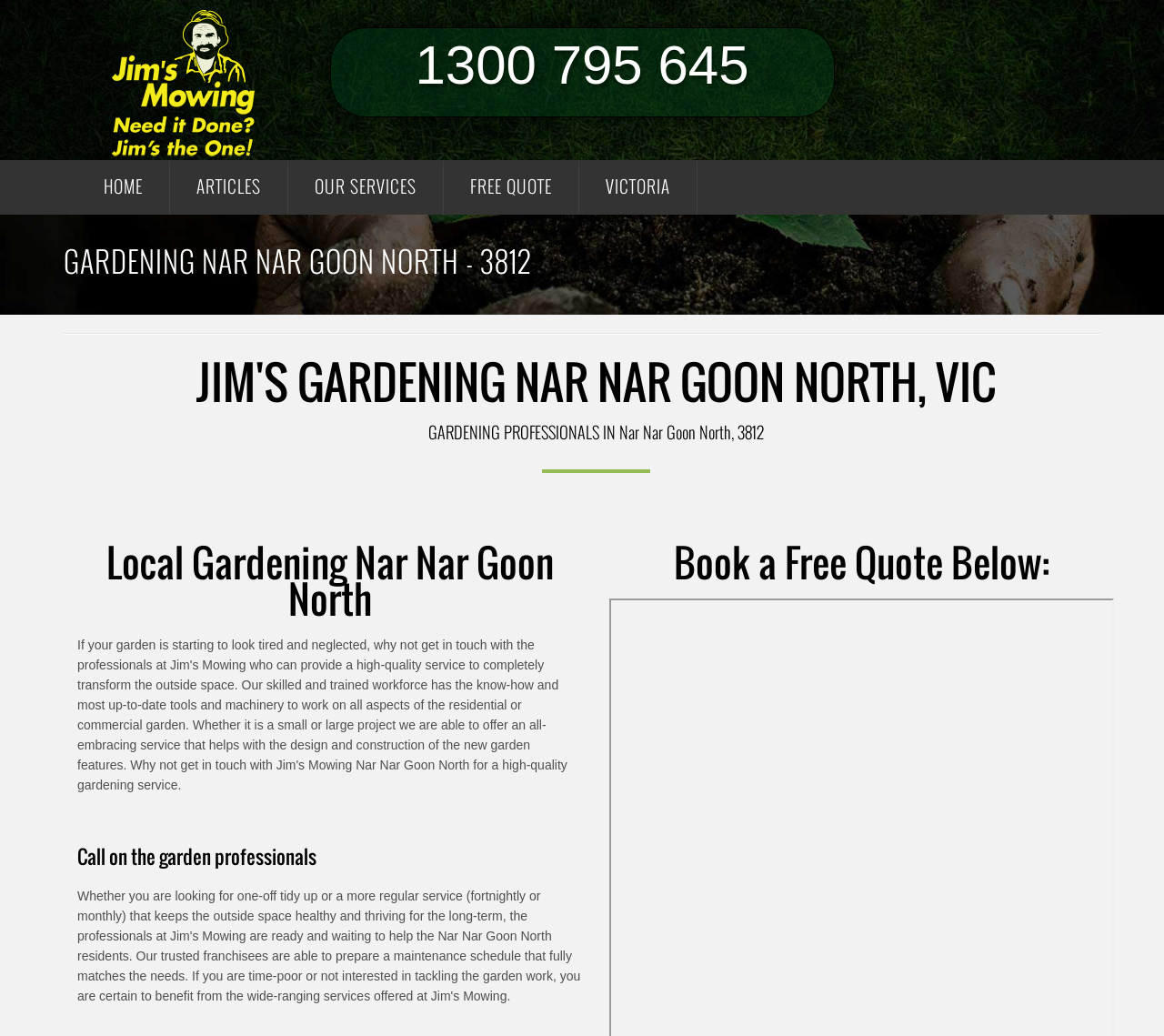What is the suburb where the gardening services are offered?
Look at the image and respond with a single word or a short phrase.

Nar Nar Goon North